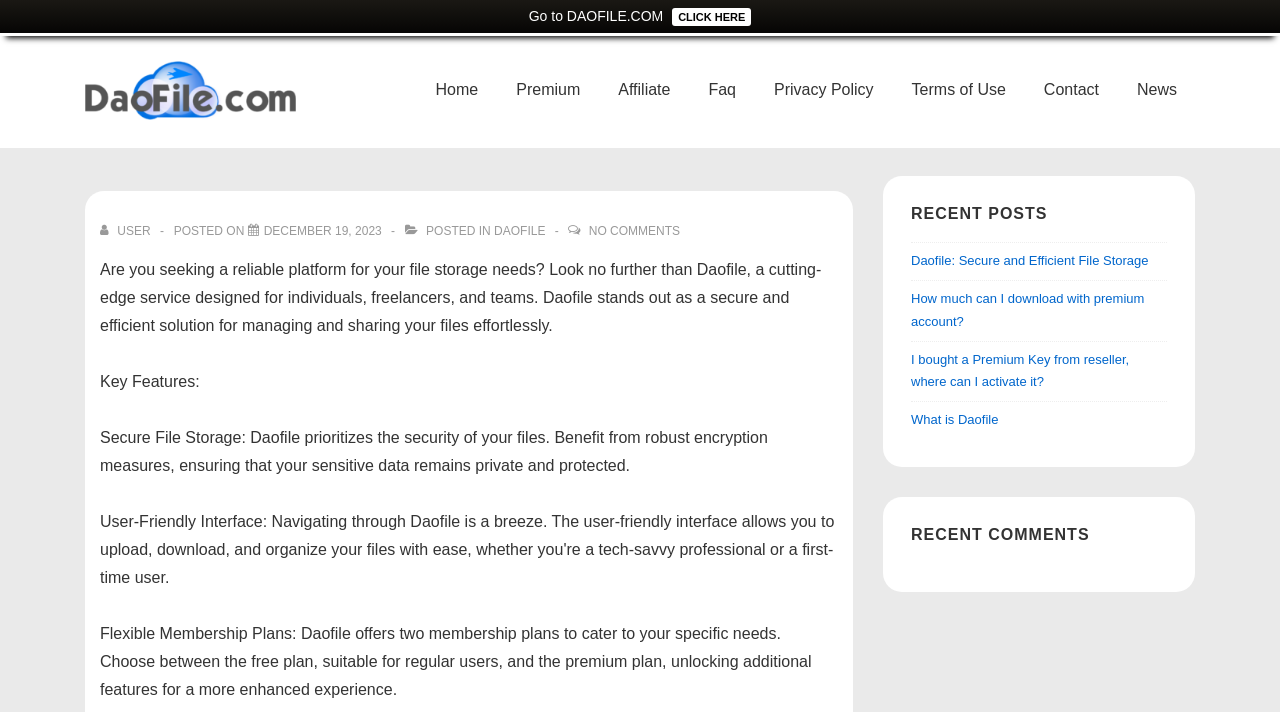Carefully examine the image and provide an in-depth answer to the question: How many links are in the main navigation menu?

I found the navigation 'Main Menu' with a bounding box coordinate of [0.243, 0.093, 0.945, 0.161]. Within this navigation, I counted 8 links: 'Home', 'Premium', 'Affiliate', 'Faq', 'Privacy Policy', 'Terms of Use', 'Contact', and 'News'. Therefore, there are 8 links in the main navigation menu.